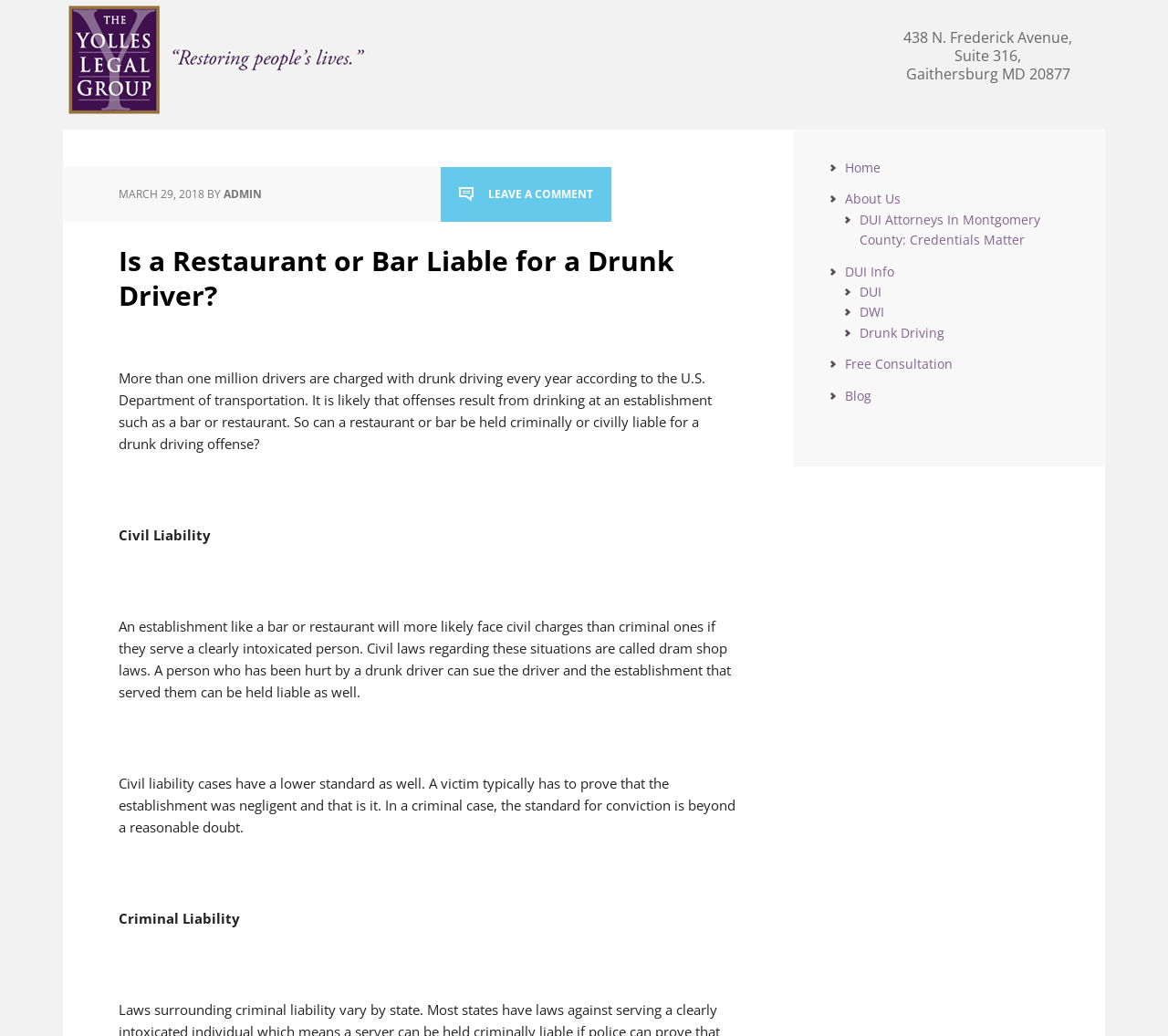Identify the bounding box coordinates of the clickable region necessary to fulfill the following instruction: "View the post about Shadow Announces Premium Plan For Its Cloud Gaming Service". The bounding box coordinates should be four float numbers between 0 and 1, i.e., [left, top, right, bottom].

None